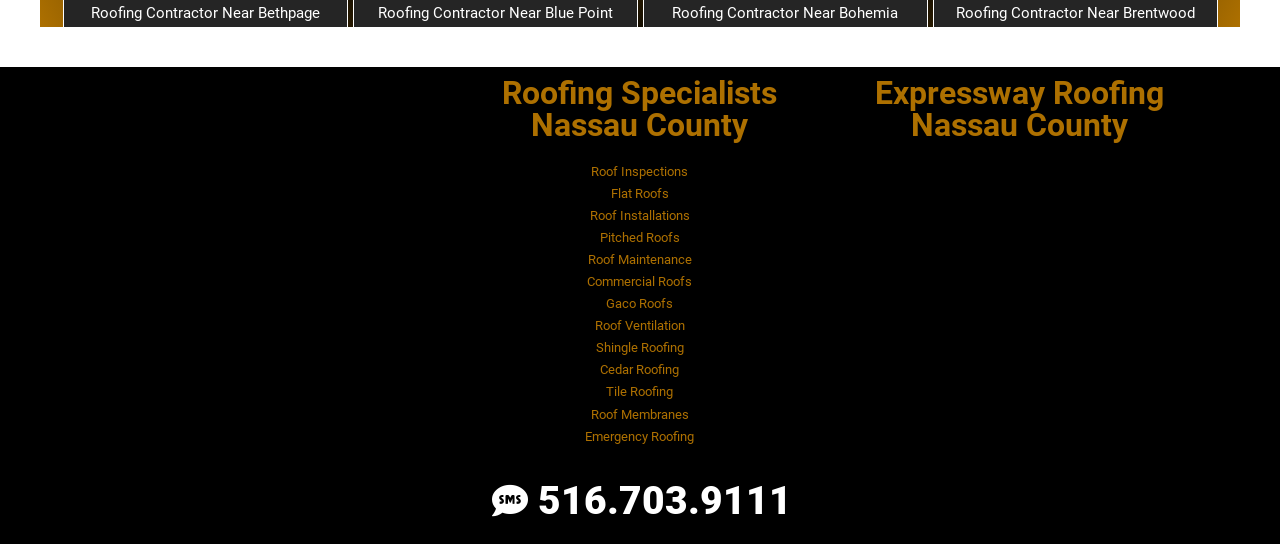Find the bounding box of the UI element described as: "Roofing Contractor Near Centereach". The bounding box coordinates should be given as four float values between 0 and 1, i.e., [left, top, right, bottom].

[0.065, 0.321, 0.255, 0.355]